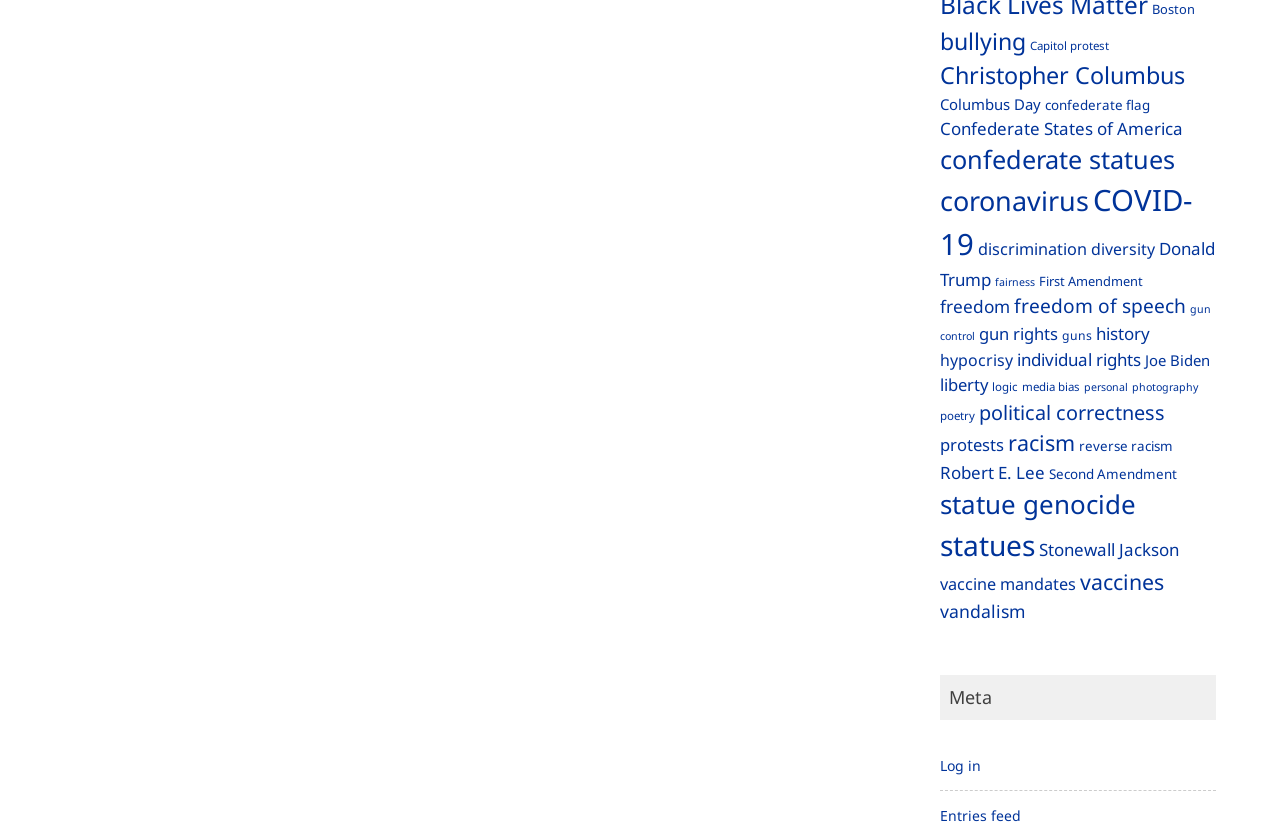How many links are related to racism?
Based on the screenshot, respond with a single word or phrase.

2